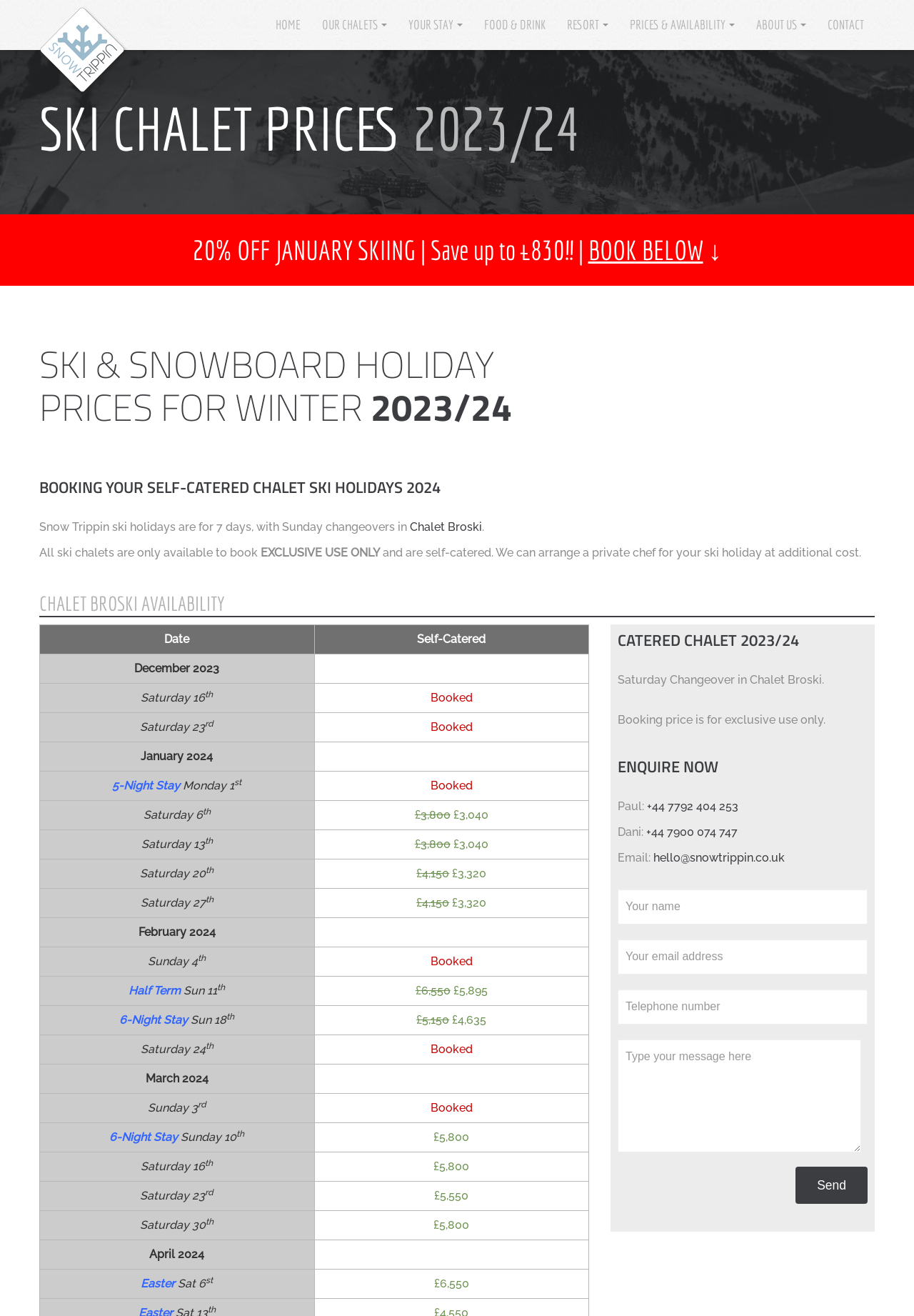Identify the bounding box coordinates for the UI element mentioned here: "Read More". Provide the coordinates as four float values between 0 and 1, i.e., [left, top, right, bottom].

None